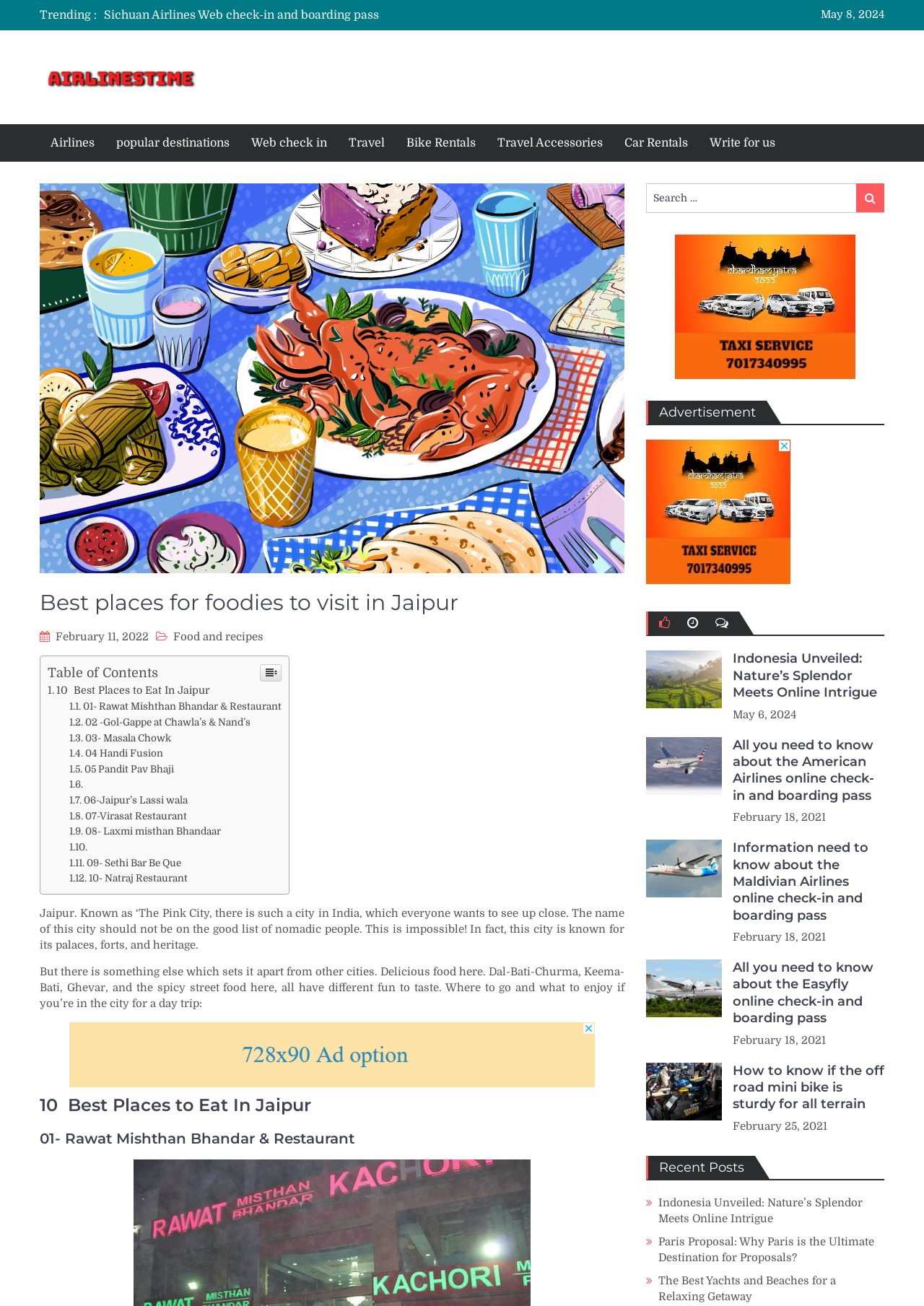Given the element description: "Search", predict the bounding box coordinates of this UI element. The coordinates must be four float numbers between 0 and 1, given as [left, top, right, bottom].

[0.927, 0.141, 0.957, 0.163]